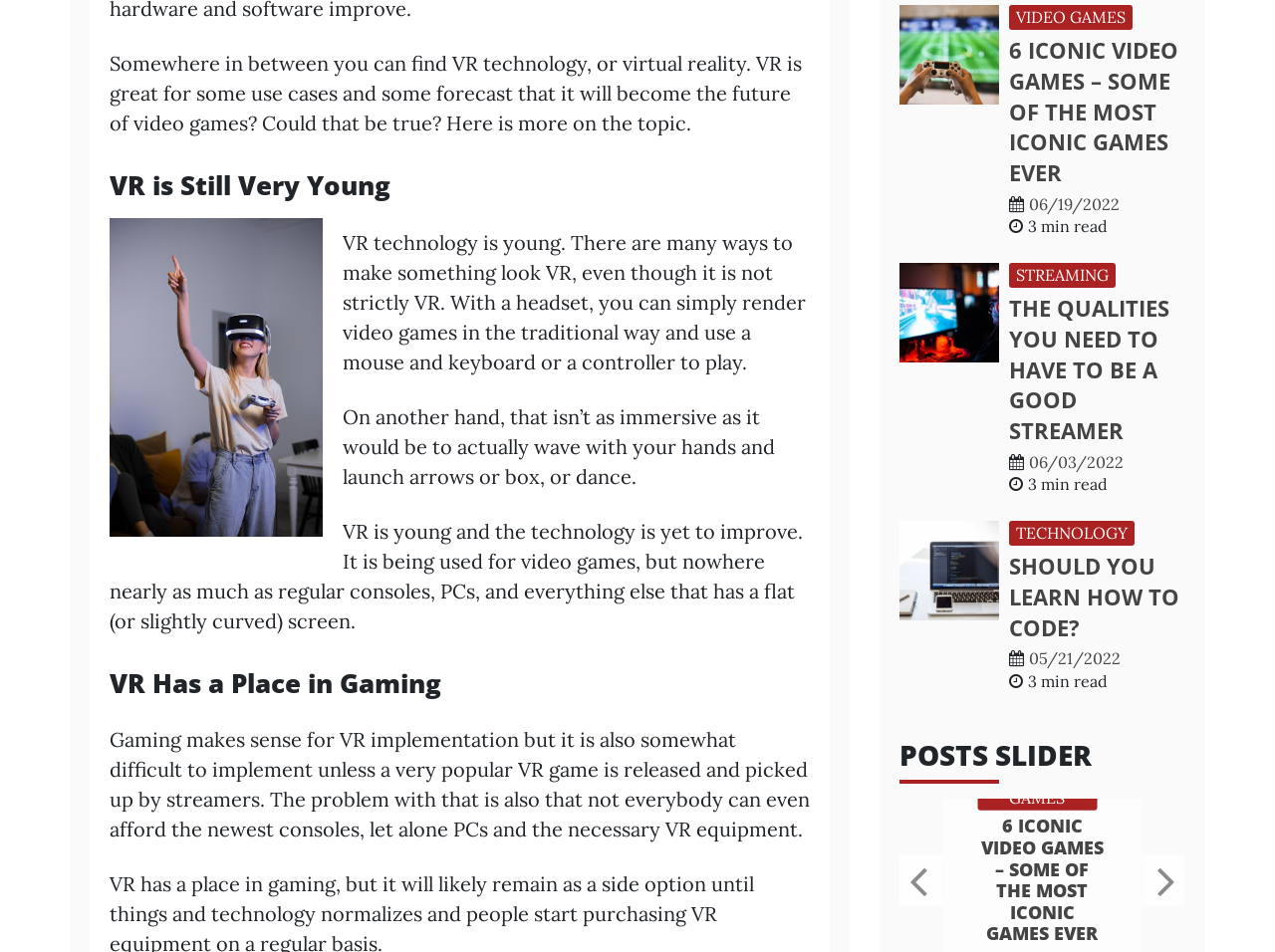Please provide a brief answer to the following inquiry using a single word or phrase:
What is the topic of the first heading?

VR is Still Very Young